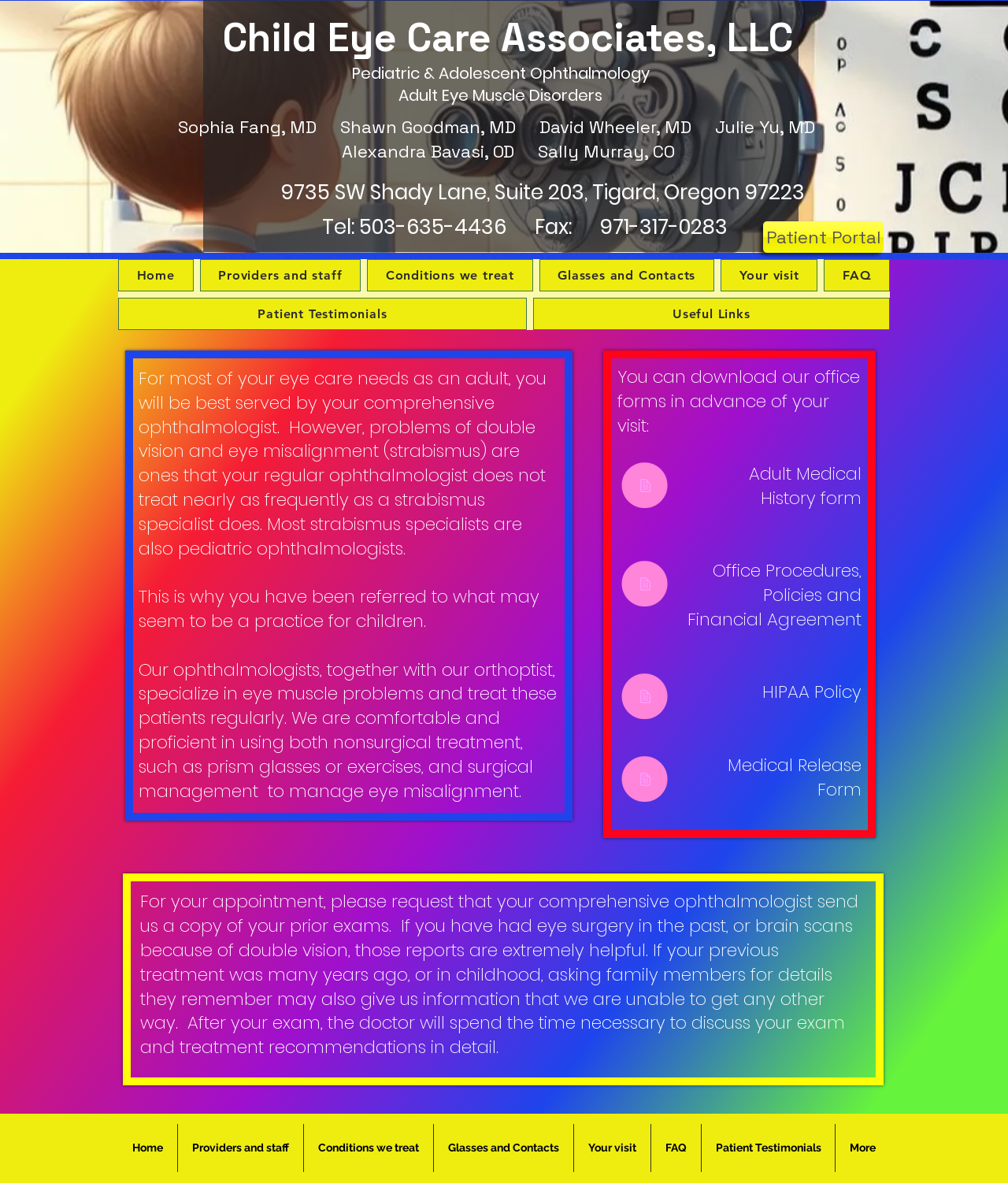Please identify the bounding box coordinates of the clickable element to fulfill the following instruction: "View the news". The coordinates should be four float numbers between 0 and 1, i.e., [left, top, right, bottom].

None